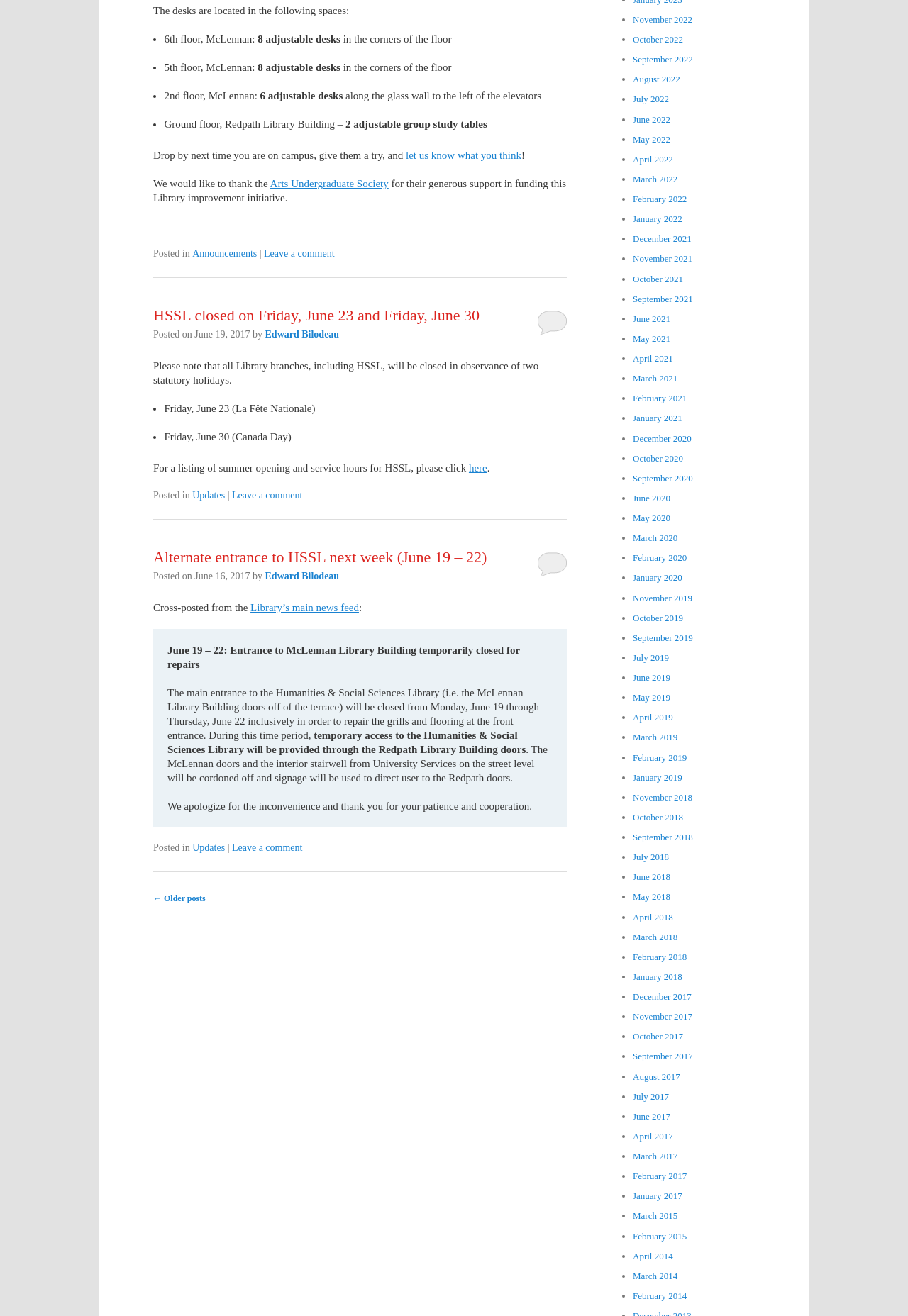Extract the bounding box coordinates of the UI element described: "Leave a comment". Provide the coordinates in the format [left, top, right, bottom] with values ranging from 0 to 1.

[0.255, 0.372, 0.333, 0.38]